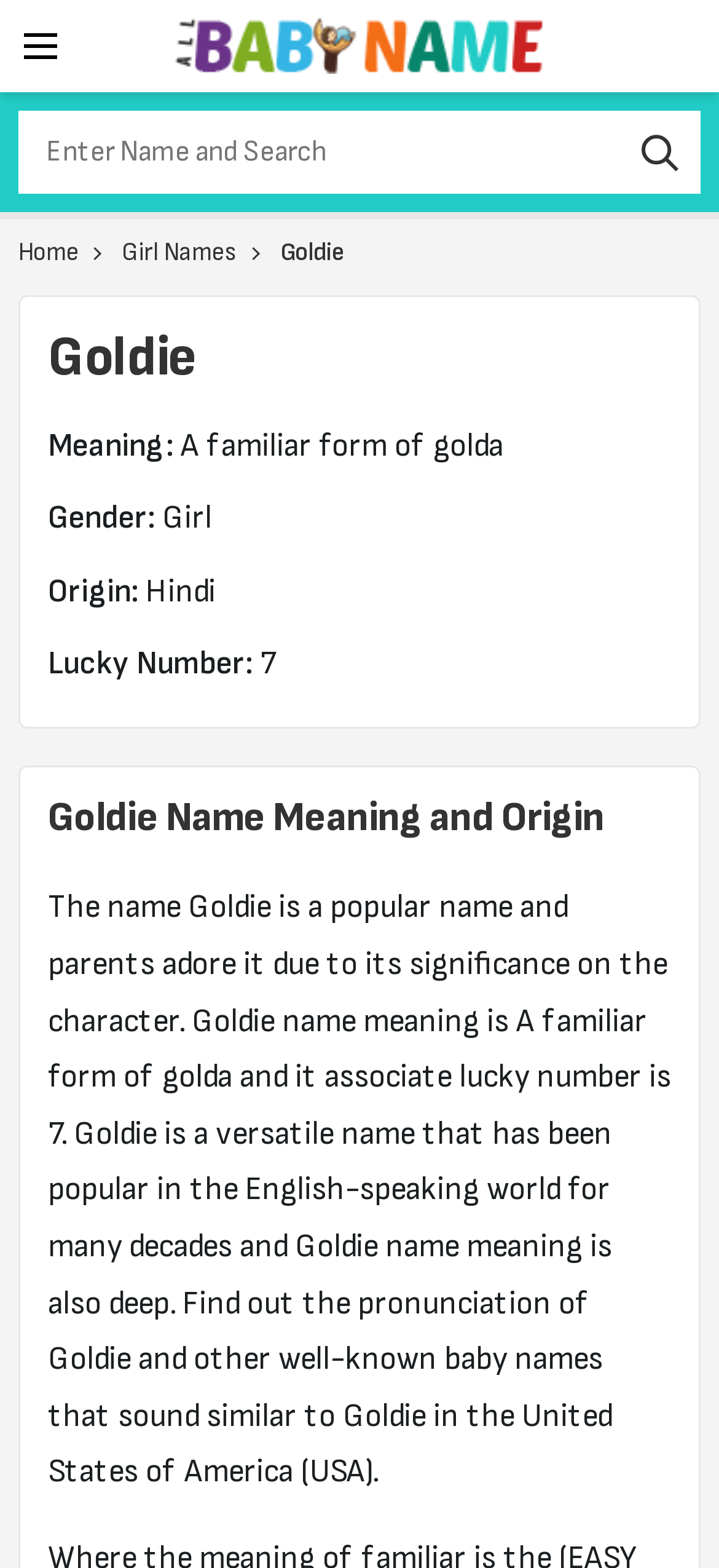Use a single word or phrase to answer the question: What is the gender of the name Goldie?

Girl